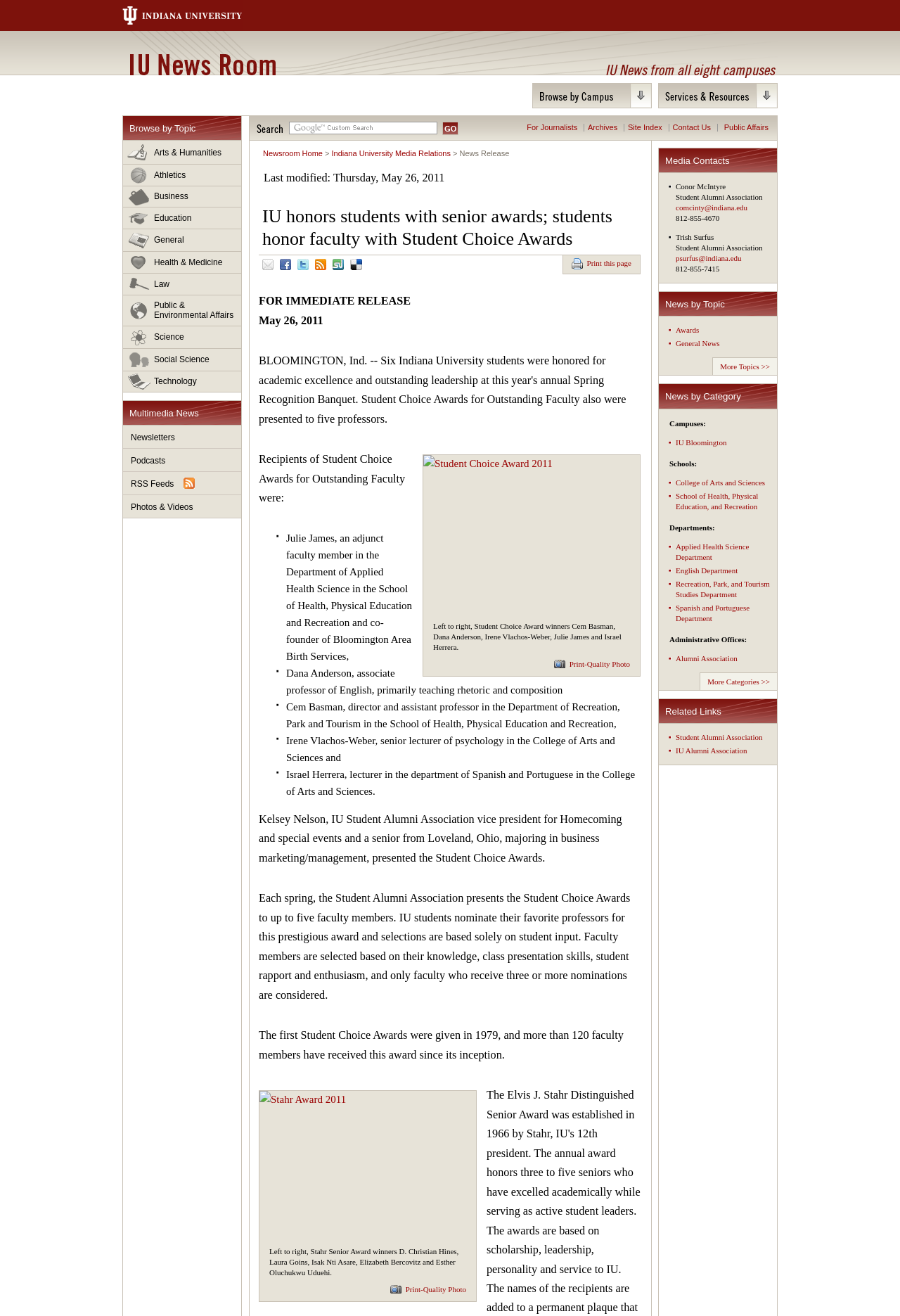Extract the main headline from the webpage and generate its text.

IU News Room